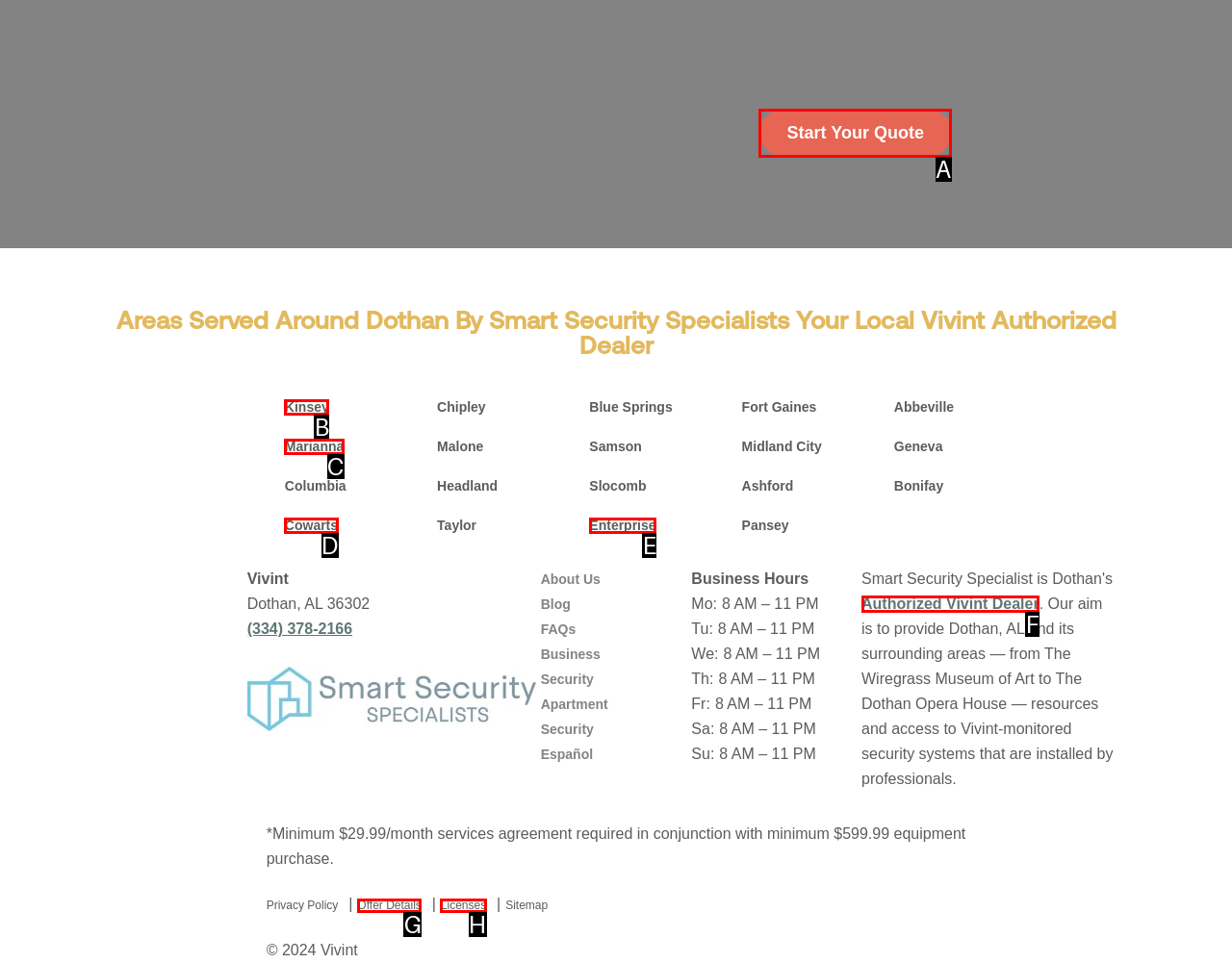Which option should be clicked to execute the following task: Start your quote? Respond with the letter of the selected option.

A